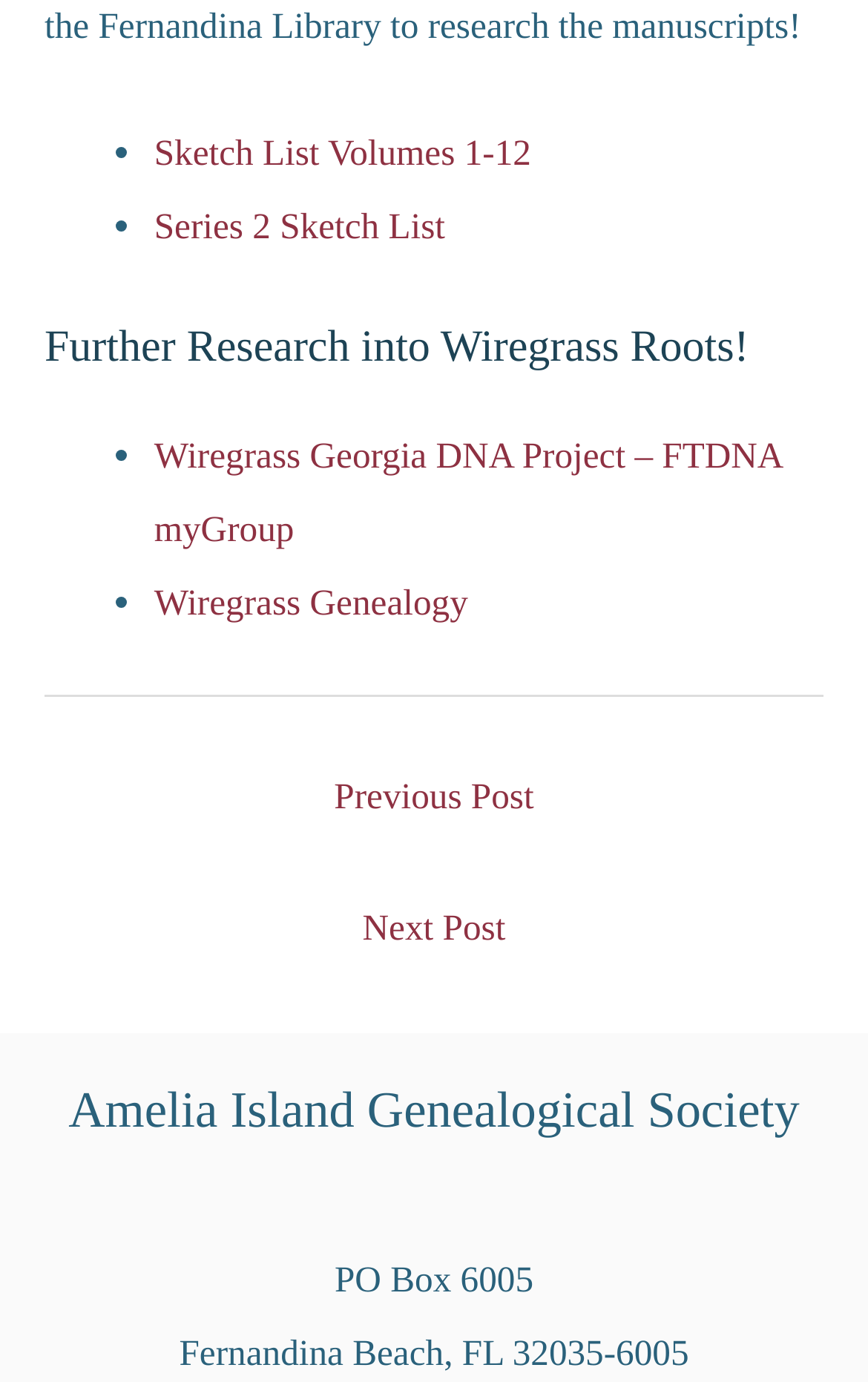Respond to the following query with just one word or a short phrase: 
What is the title of the second heading?

Amelia Island Genealogical Society